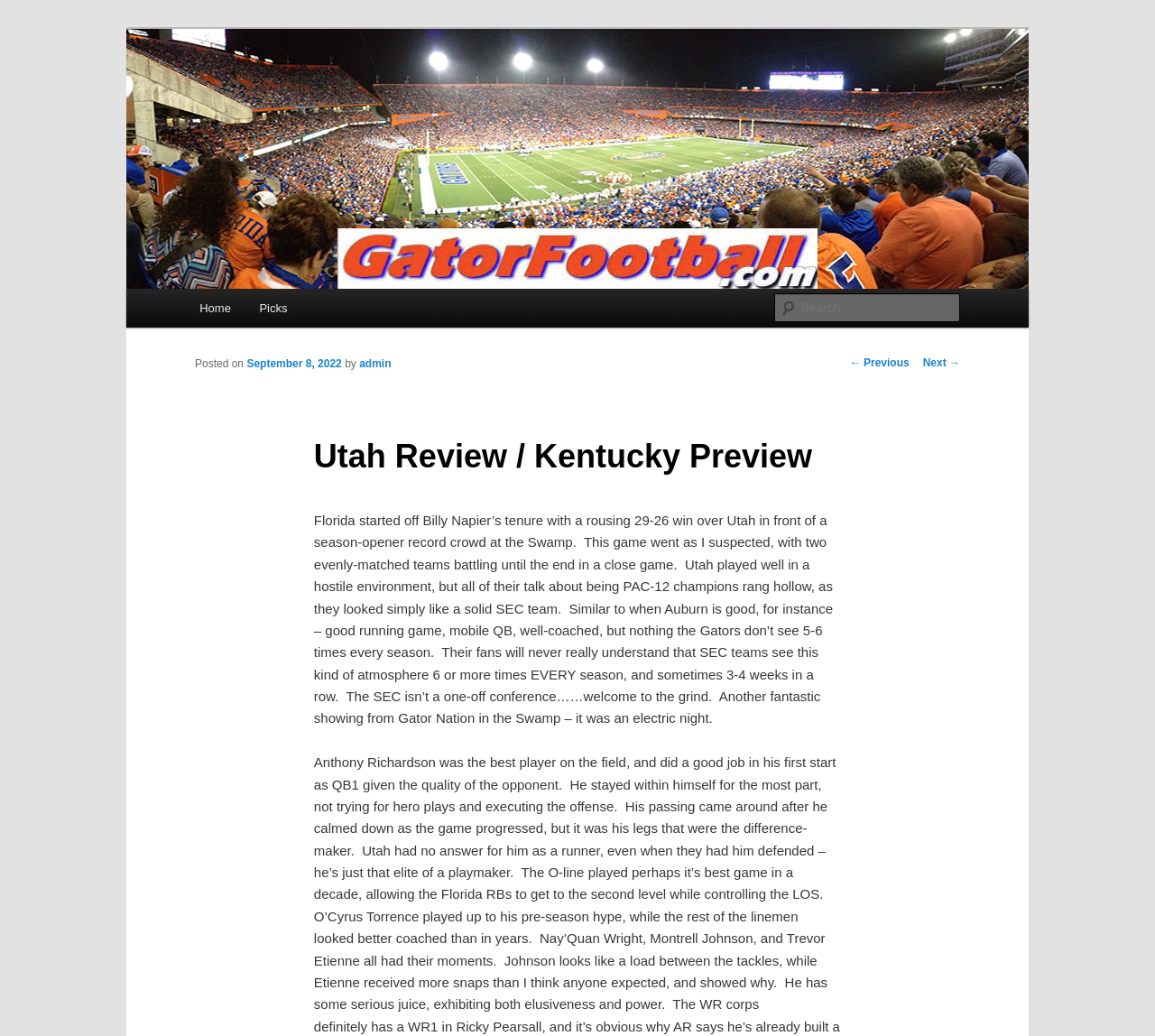Please locate the clickable area by providing the bounding box coordinates to follow this instruction: "Read previous post".

[0.736, 0.344, 0.787, 0.356]